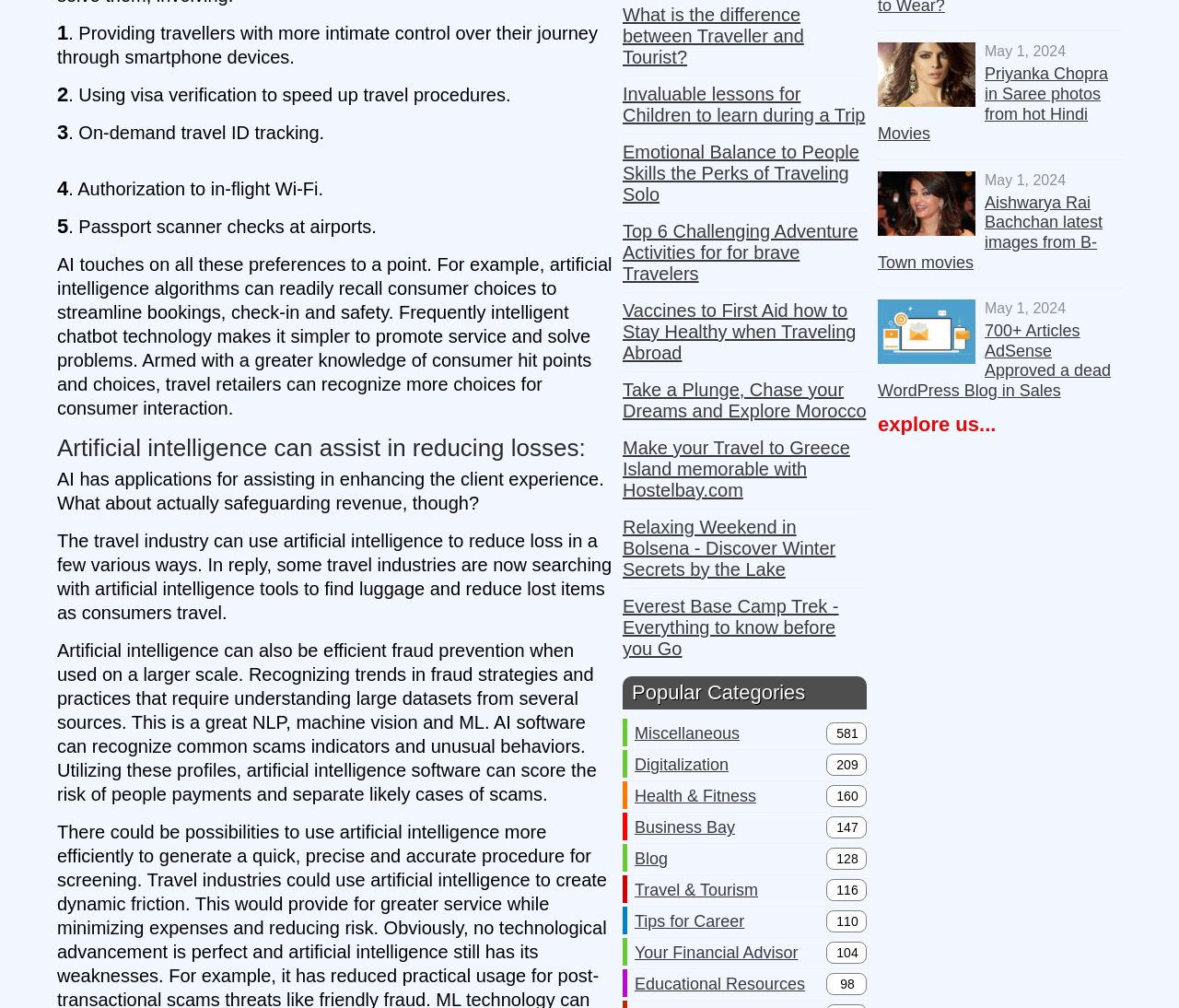Locate the bounding box coordinates of the area you need to click to fulfill this instruction: 'Click on 'What is the difference between Traveller and Tourist?''. The coordinates must be in the form of four float numbers ranging from 0 to 1: [left, top, right, bottom].

[0.528, 0.005, 0.735, 0.068]